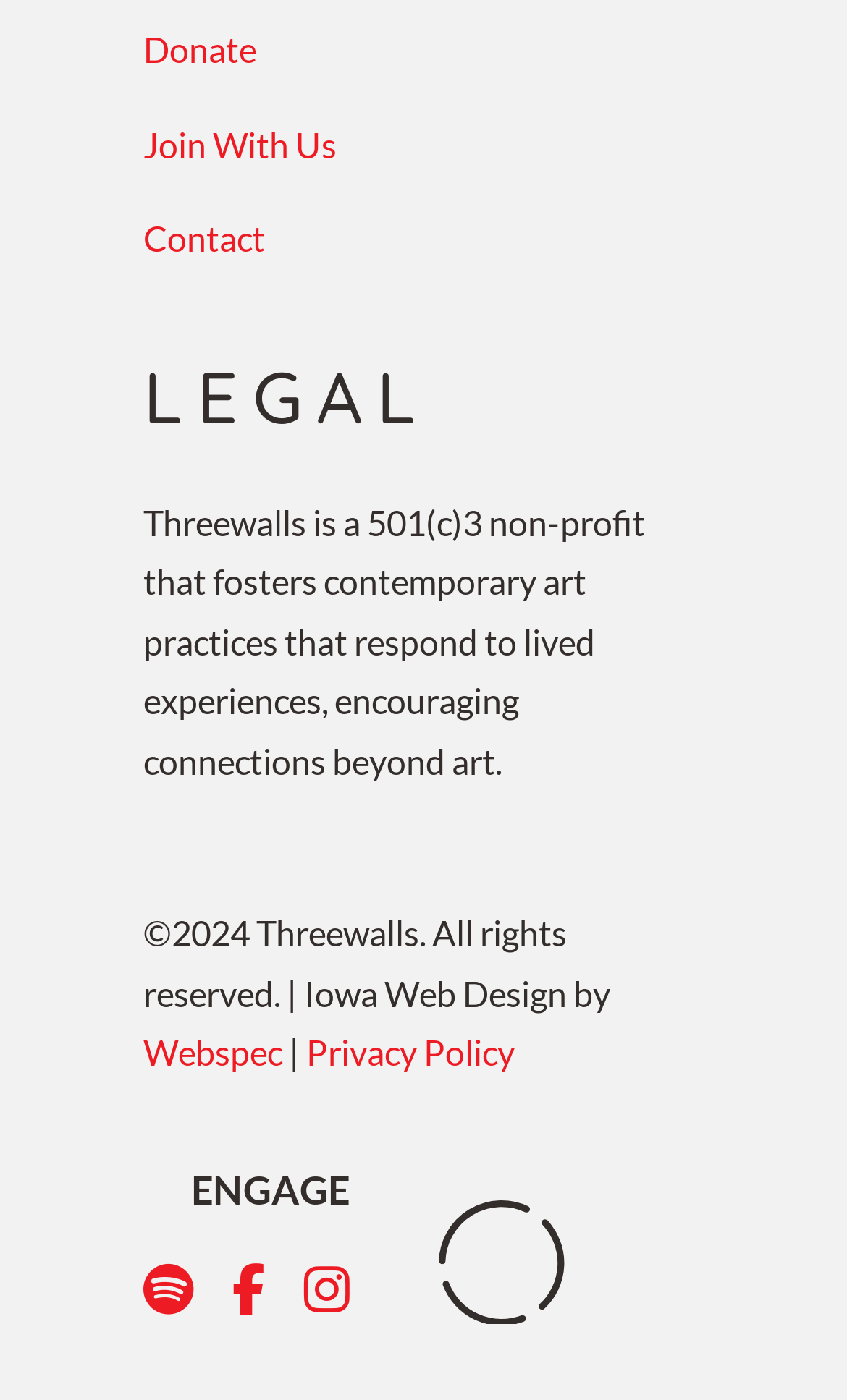Highlight the bounding box coordinates of the element you need to click to perform the following instruction: "Visit Webspec."

[0.169, 0.737, 0.333, 0.766]